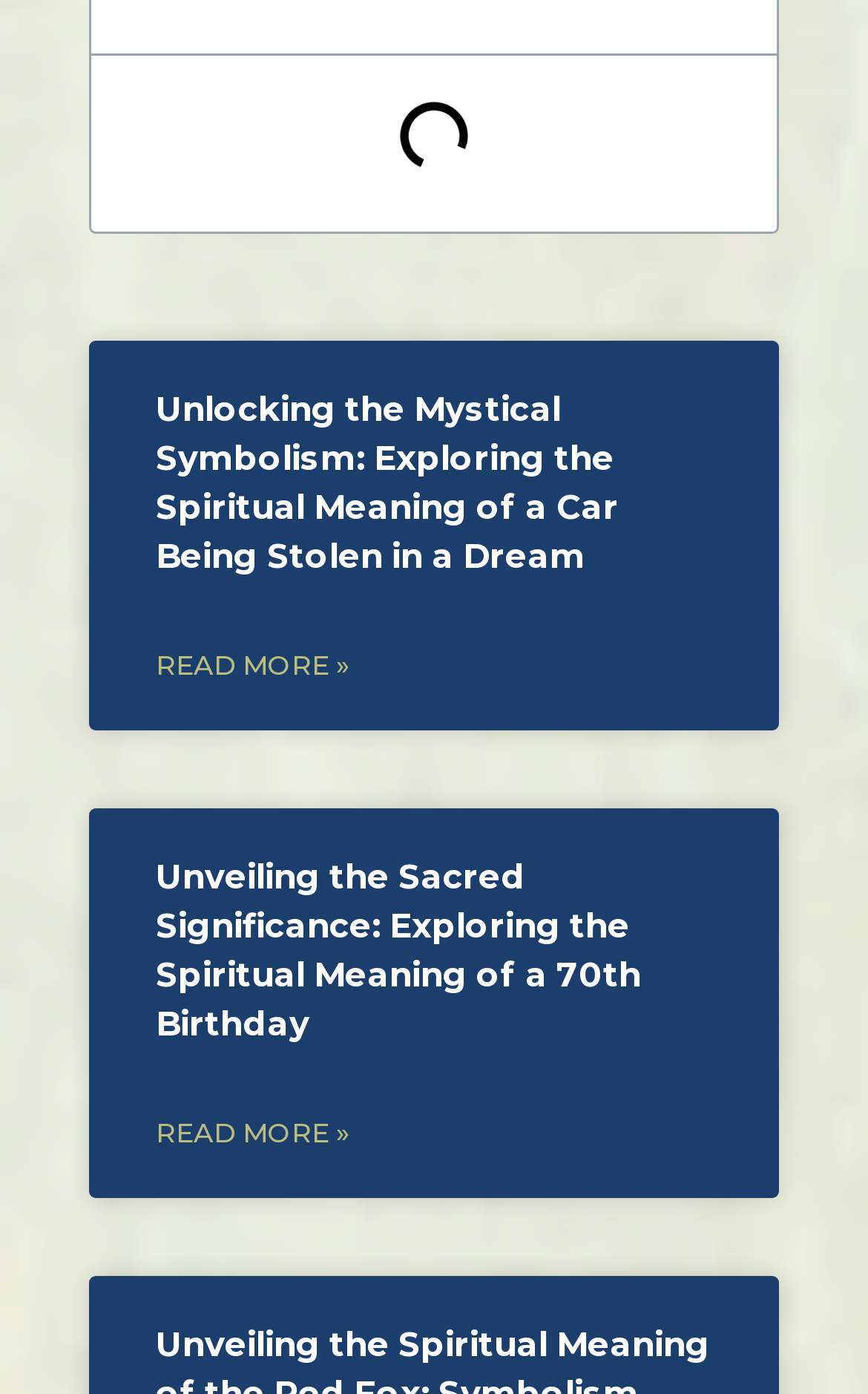Give a one-word or phrase response to the following question: What is the topic of the first article?

Car being stolen in a dream